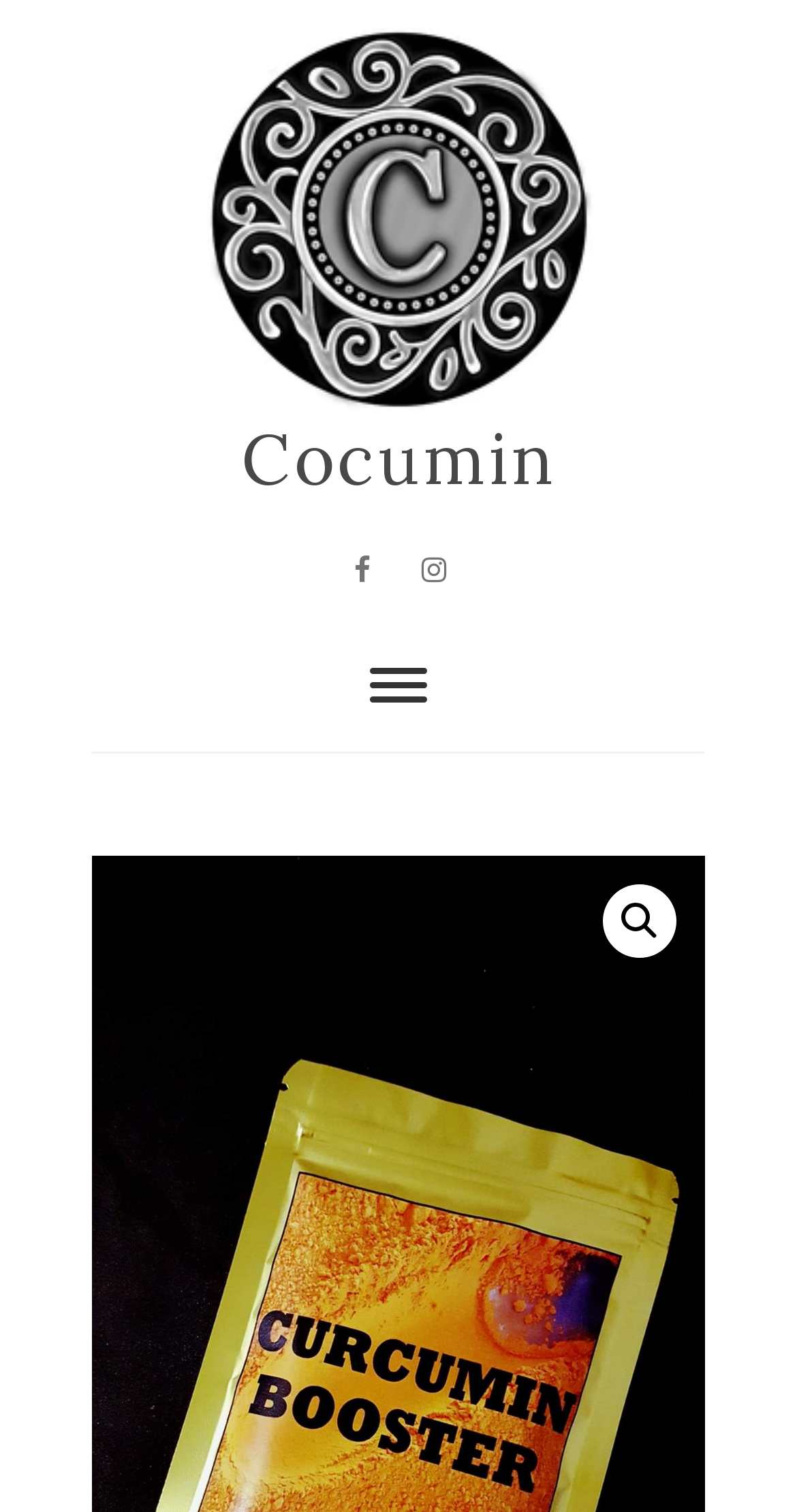How many navigation menus are there?
Using the image, give a concise answer in the form of a single word or short phrase.

1